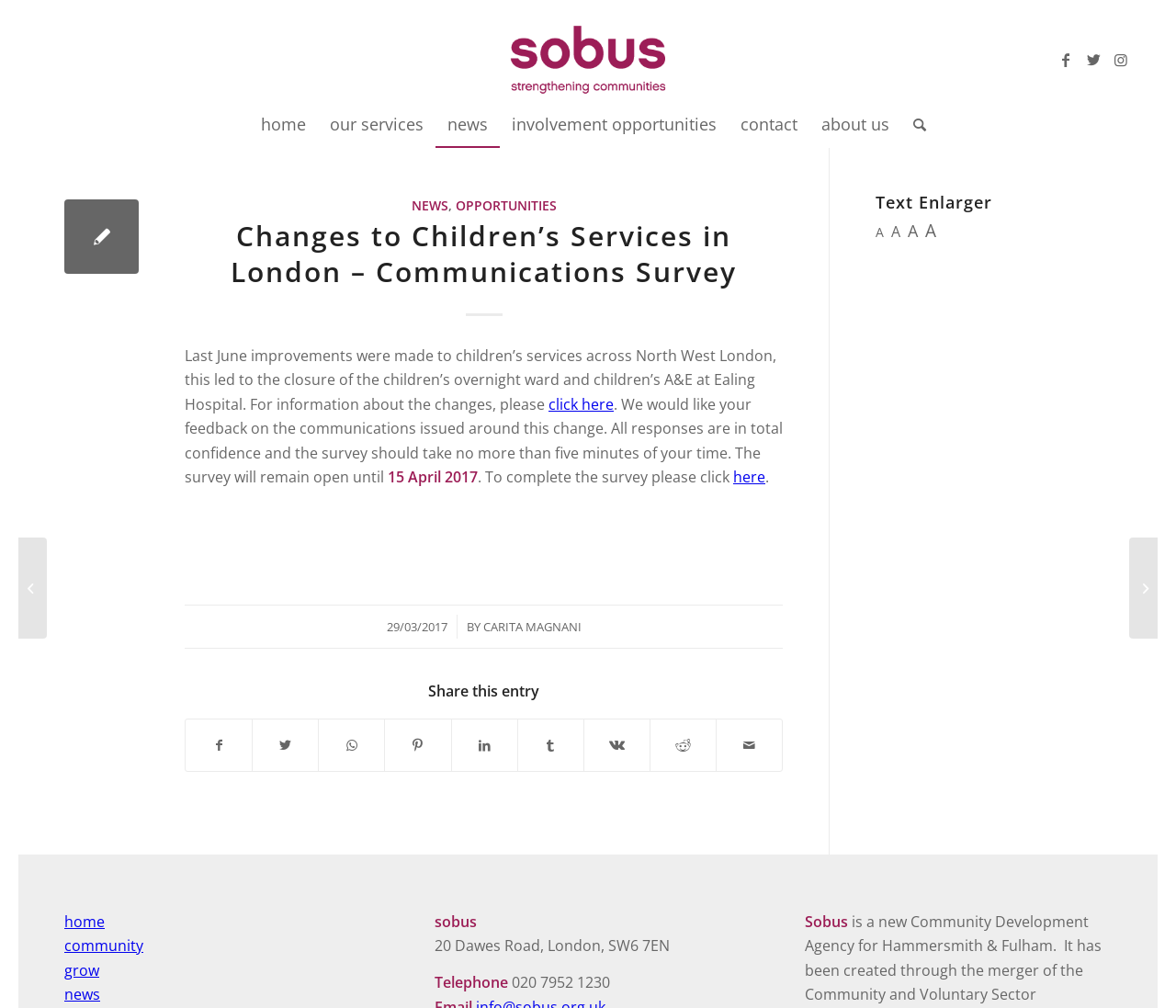What is the purpose of the survey?
Using the information presented in the image, please offer a detailed response to the question.

The purpose of the survey can be inferred from the text, which states 'We would like your feedback on the communications issued around this change.' This suggests that the survey is intended to gather feedback on the communications related to the changes to children's services in London.